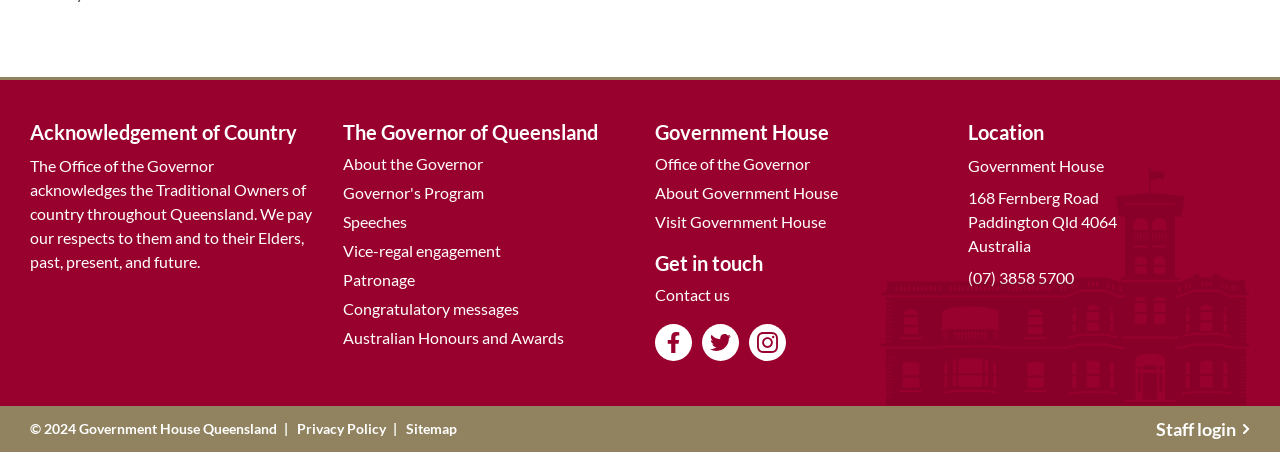Identify the bounding box coordinates for the element you need to click to achieve the following task: "Learn about the Governor". Provide the bounding box coordinates as four float numbers between 0 and 1, in the form [left, top, right, bottom].

[0.268, 0.33, 0.377, 0.394]